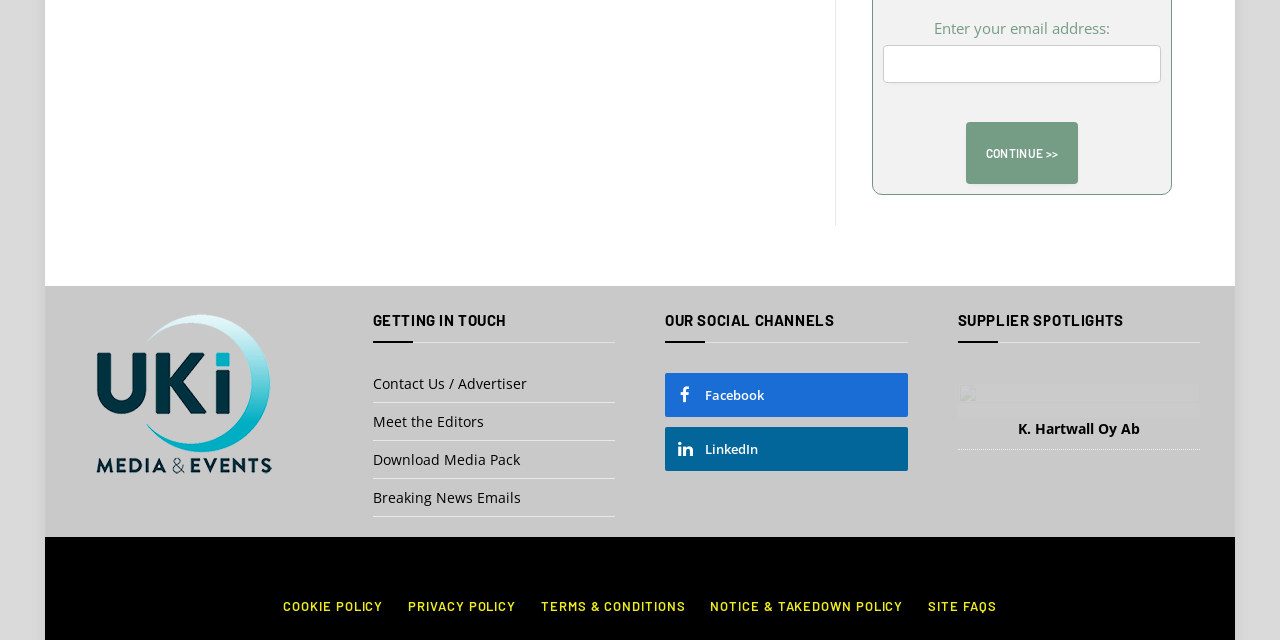What is the purpose of the textbox?
Based on the screenshot, provide your answer in one word or phrase.

Enter email address